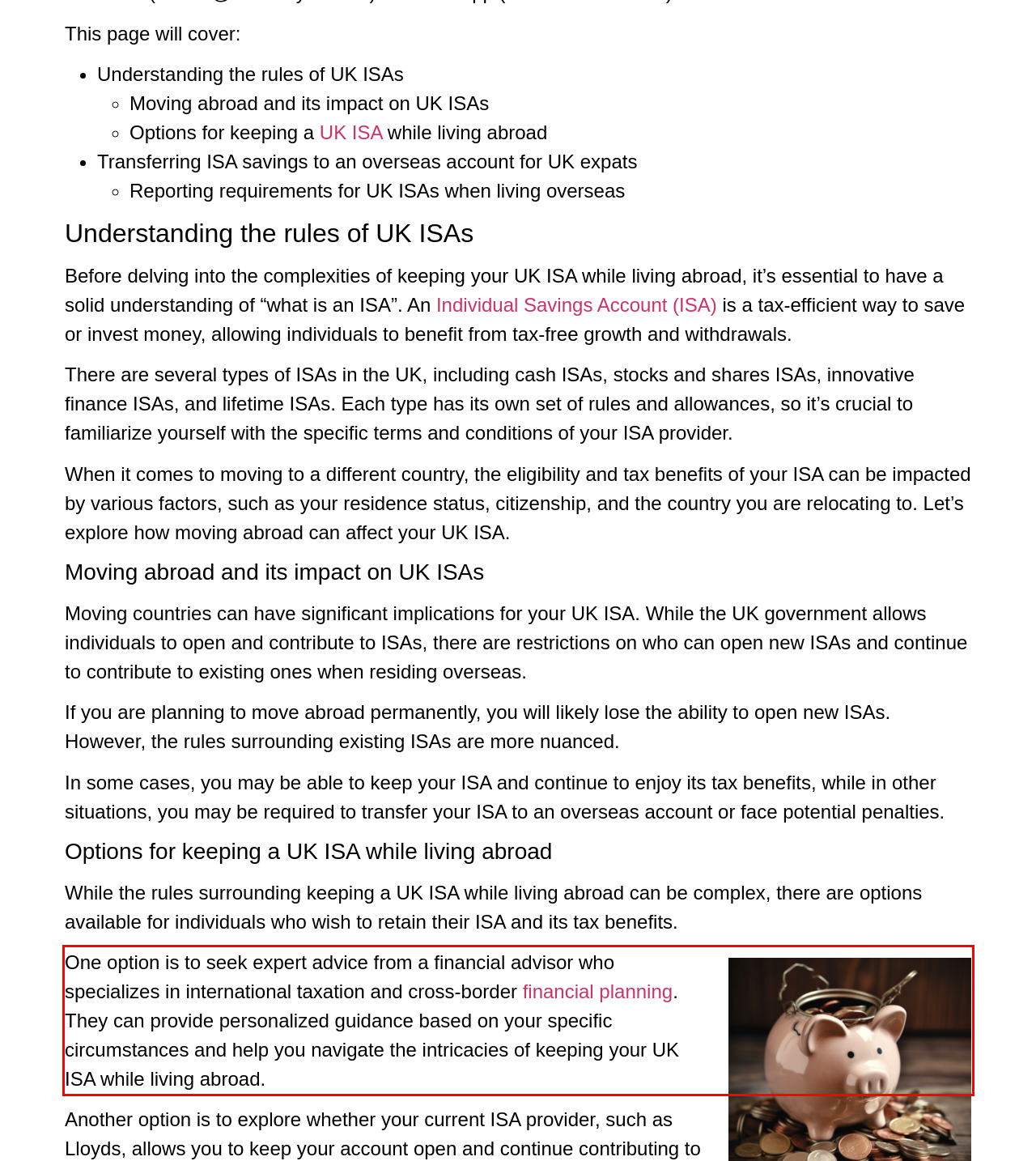You are provided with a screenshot of a webpage containing a red bounding box. Please extract the text enclosed by this red bounding box.

One option is to seek expert advice from a financial advisor who specializes in international taxation and cross-border financial planning. They can provide personalized guidance based on your specific circumstances and help you navigate the intricacies of keeping your UK ISA while living abroad.